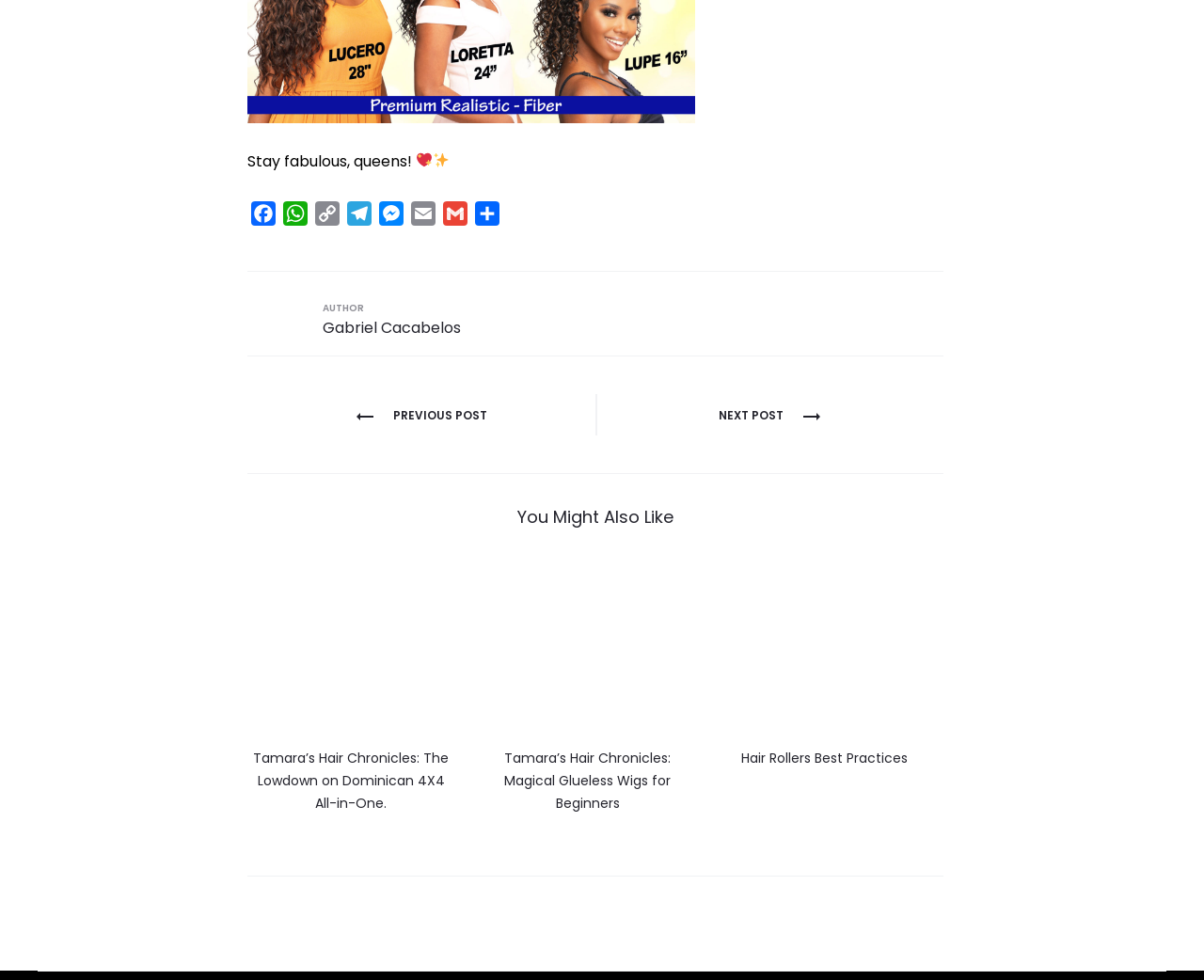Please determine the bounding box coordinates for the element that should be clicked to follow these instructions: "Read about Tamara's Hair Chronicles".

[0.205, 0.762, 0.378, 0.831]